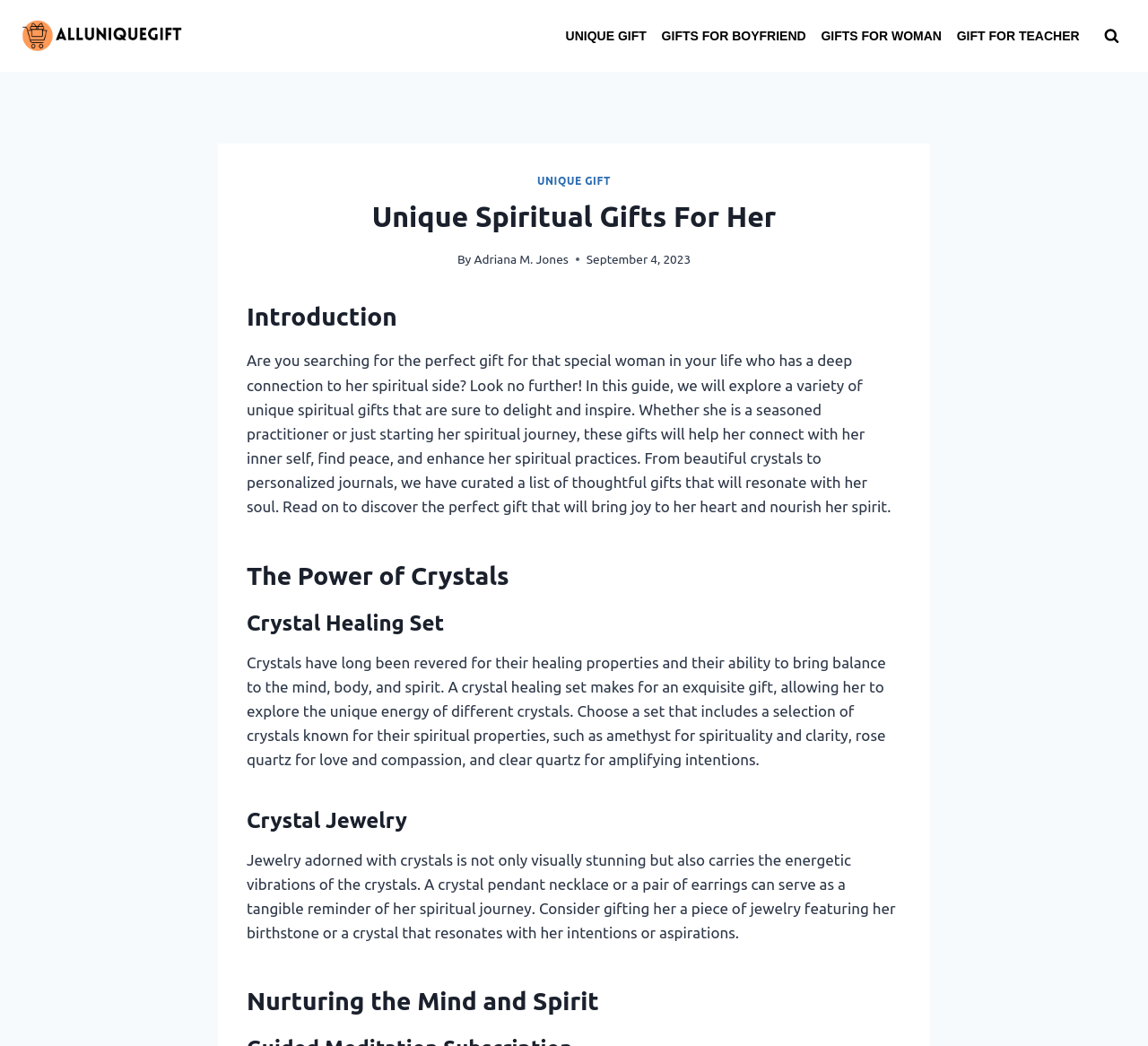Please answer the following query using a single word or phrase: 
What is the author's name of this guide?

Adriana M. Jones